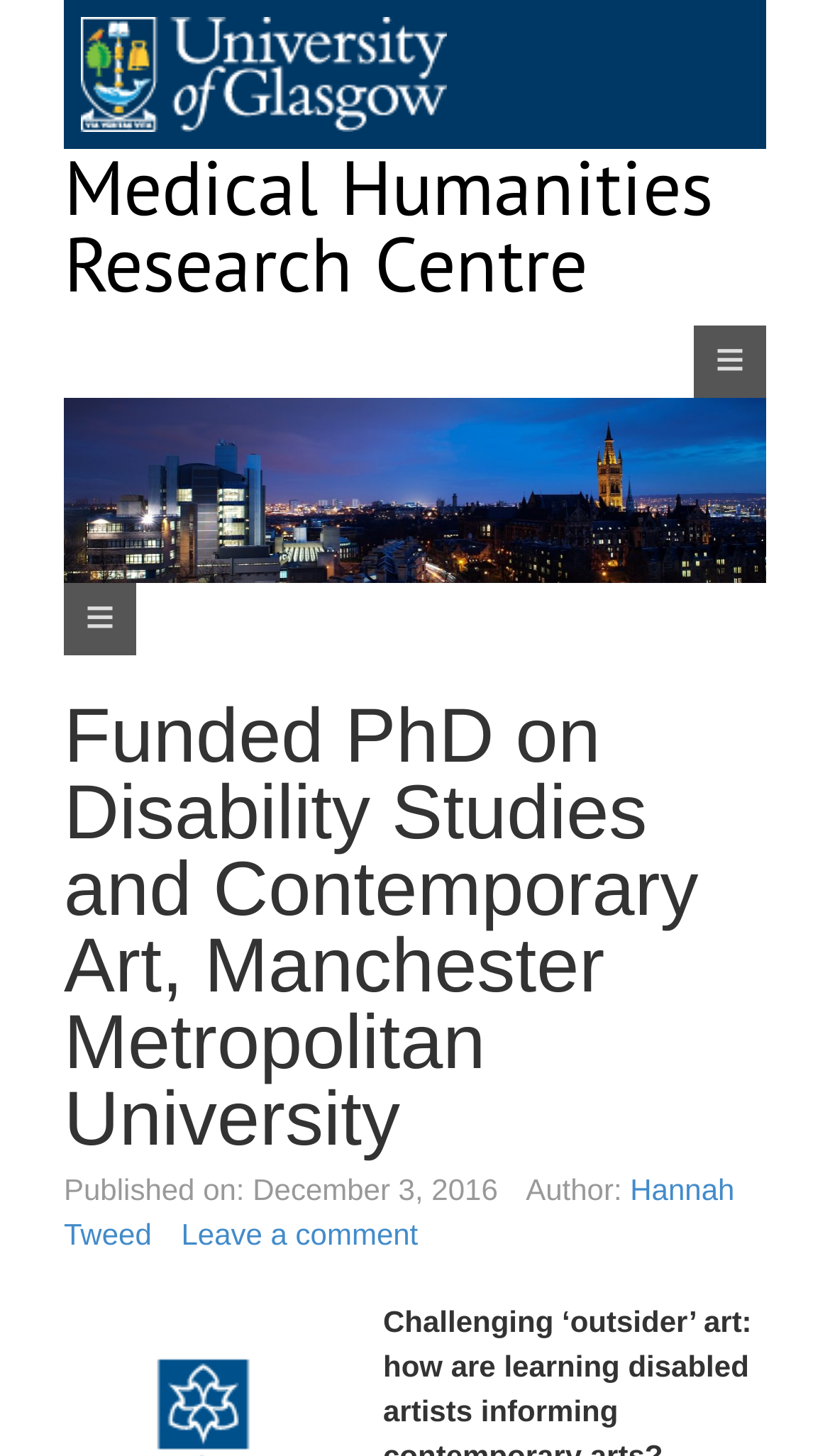Identify the bounding box coordinates for the UI element described by the following text: "Andrew". Provide the coordinates as four float numbers between 0 and 1, in the format [left, top, right, bottom].

None